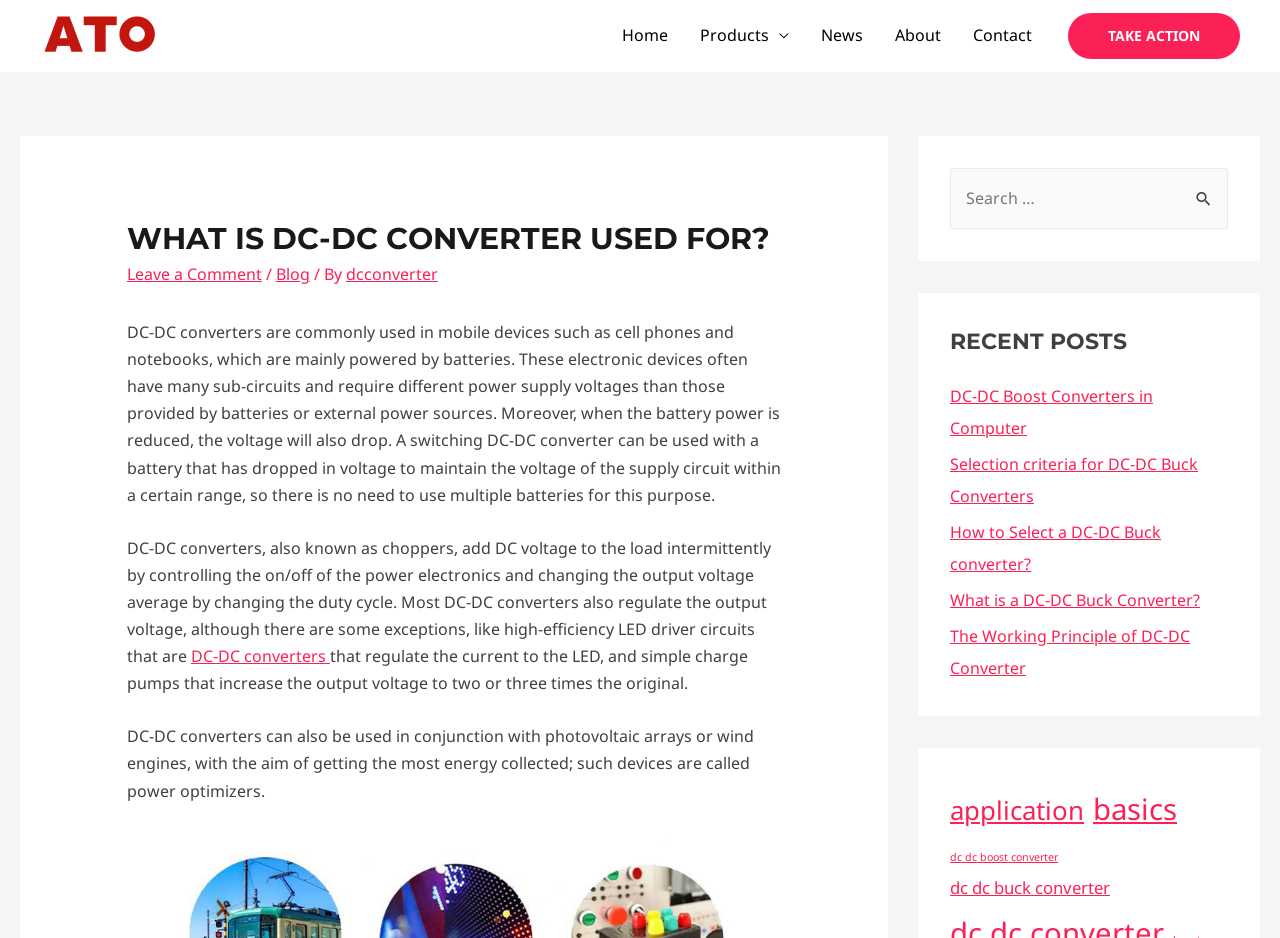Determine the bounding box coordinates for the region that must be clicked to execute the following instruction: "Click on the 'TAKE ACTION' button".

[0.834, 0.014, 0.969, 0.063]